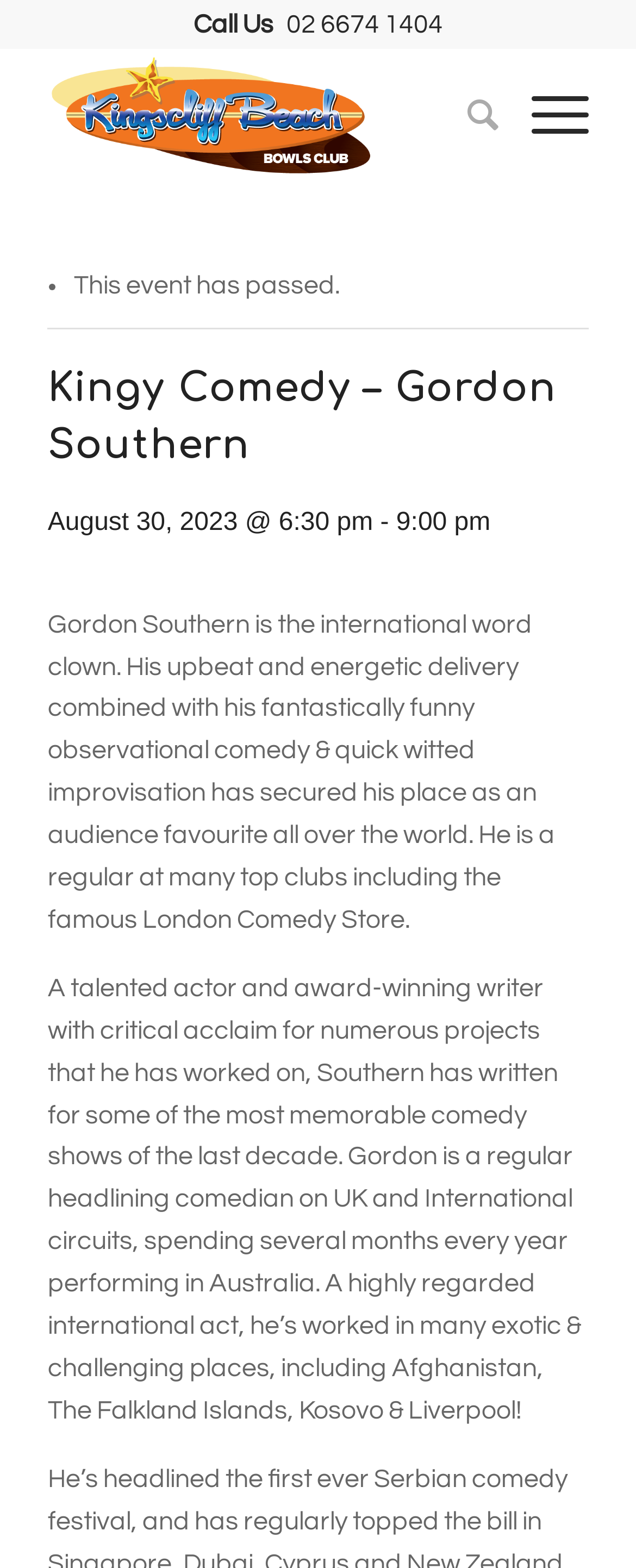What is the date and time of the event? Please answer the question using a single word or phrase based on the image.

August 30, 2023 @ 6:30 pm - 9:00 pm